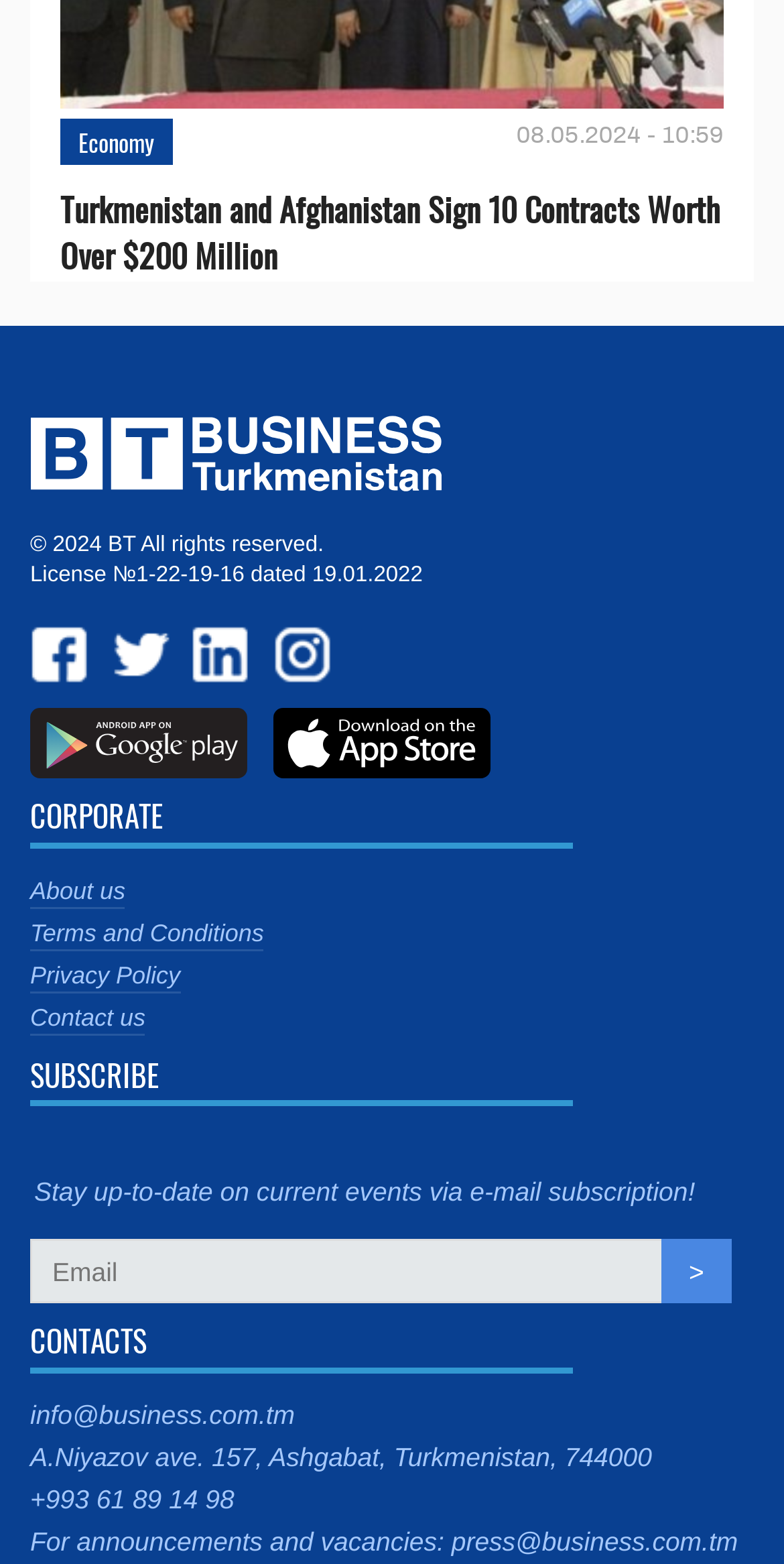Please identify the bounding box coordinates of the clickable area that will fulfill the following instruction: "Contact us via email". The coordinates should be in the format of four float numbers between 0 and 1, i.e., [left, top, right, bottom].

[0.038, 0.895, 0.376, 0.914]